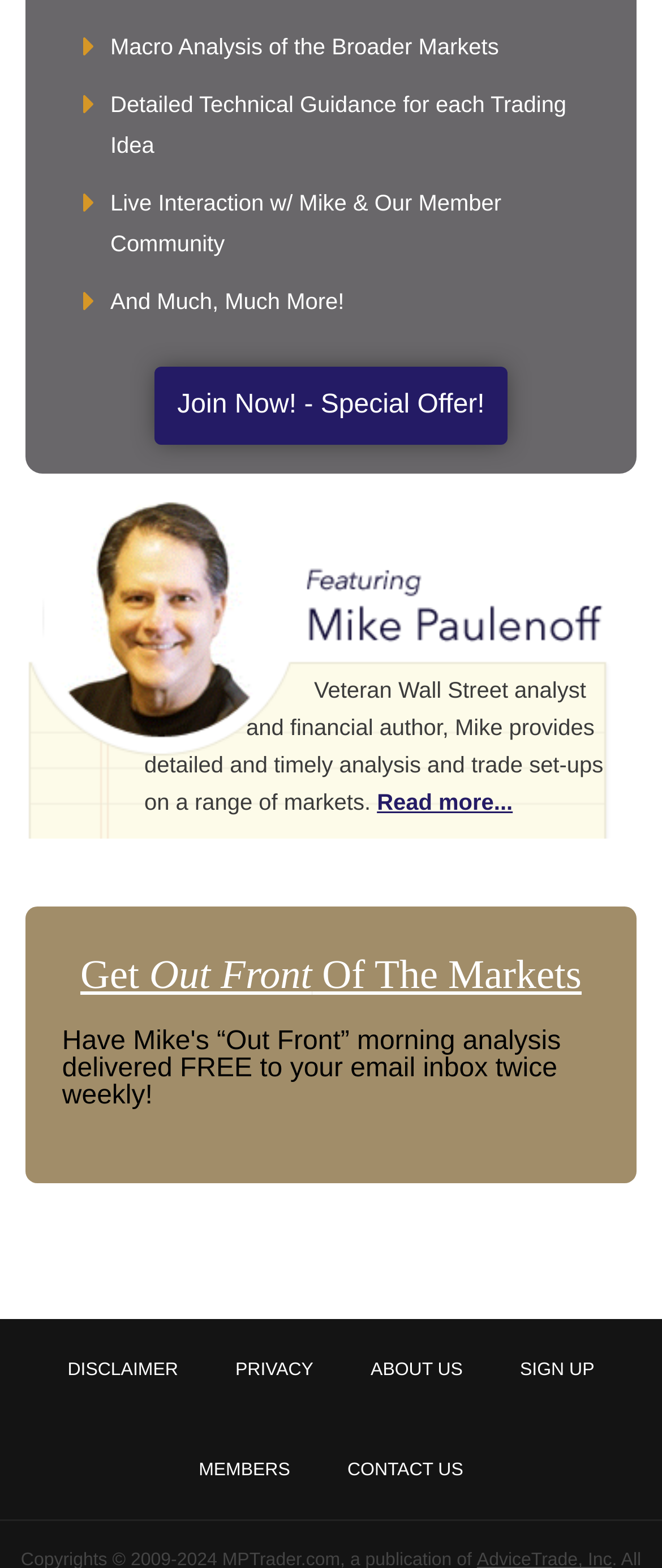Determine the bounding box coordinates of the clickable region to carry out the instruction: "Click on 'Join Now! - Special Offer!' to sign up".

[0.233, 0.234, 0.767, 0.284]